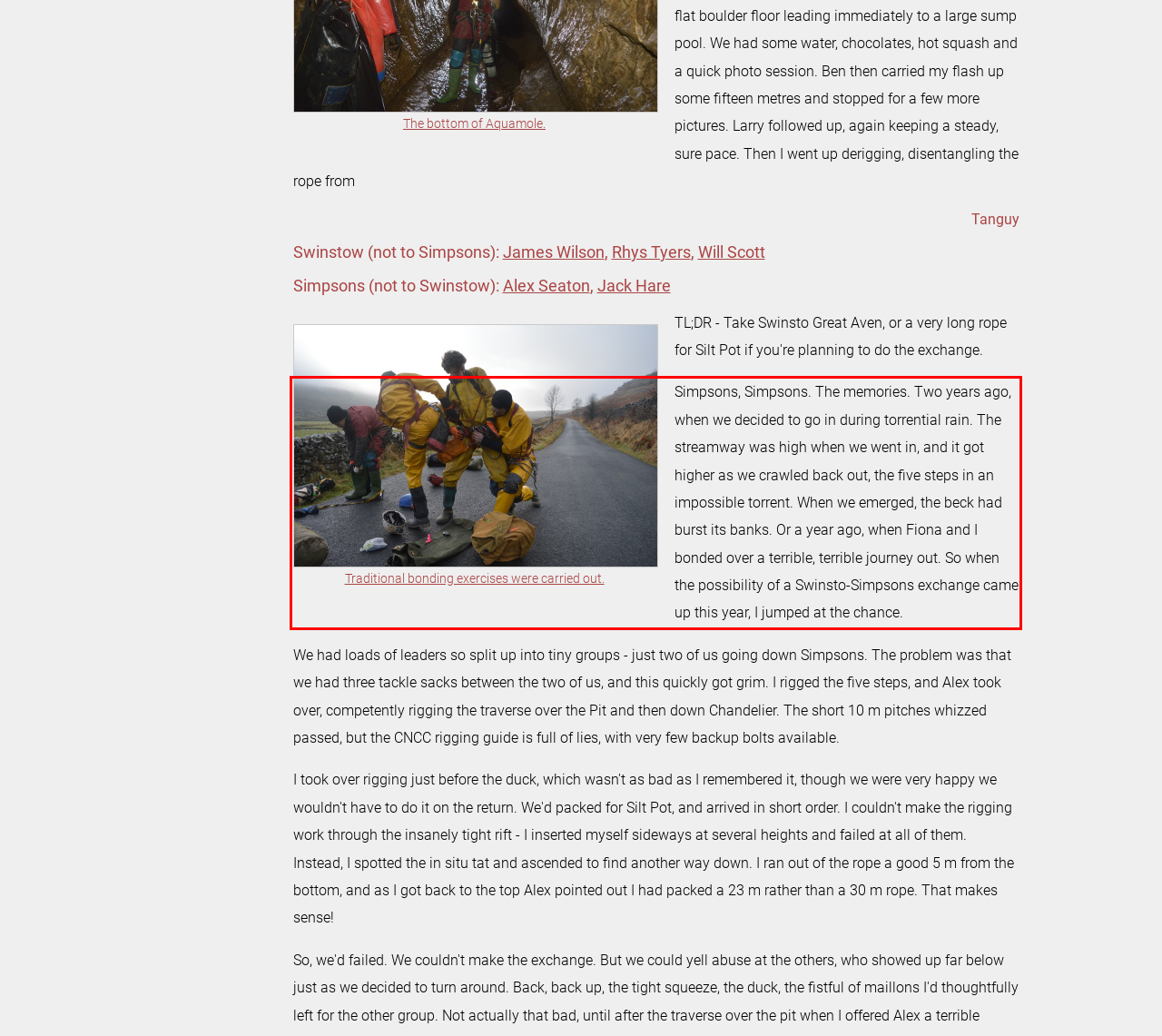Within the screenshot of a webpage, identify the red bounding box and perform OCR to capture the text content it contains.

Simpsons, Simpsons. The memories. Two years ago, when we decided to go in during torrential rain. The streamway was high when we went in, and it got higher as we crawled back out, the five steps in an impossible torrent. When we emerged, the beck had burst its banks. Or a year ago, when Fiona and I bonded over a terrible, terrible journey out. So when the possibility of a Swinsto-Simpsons exchange came up this year, I jumped at the chance.